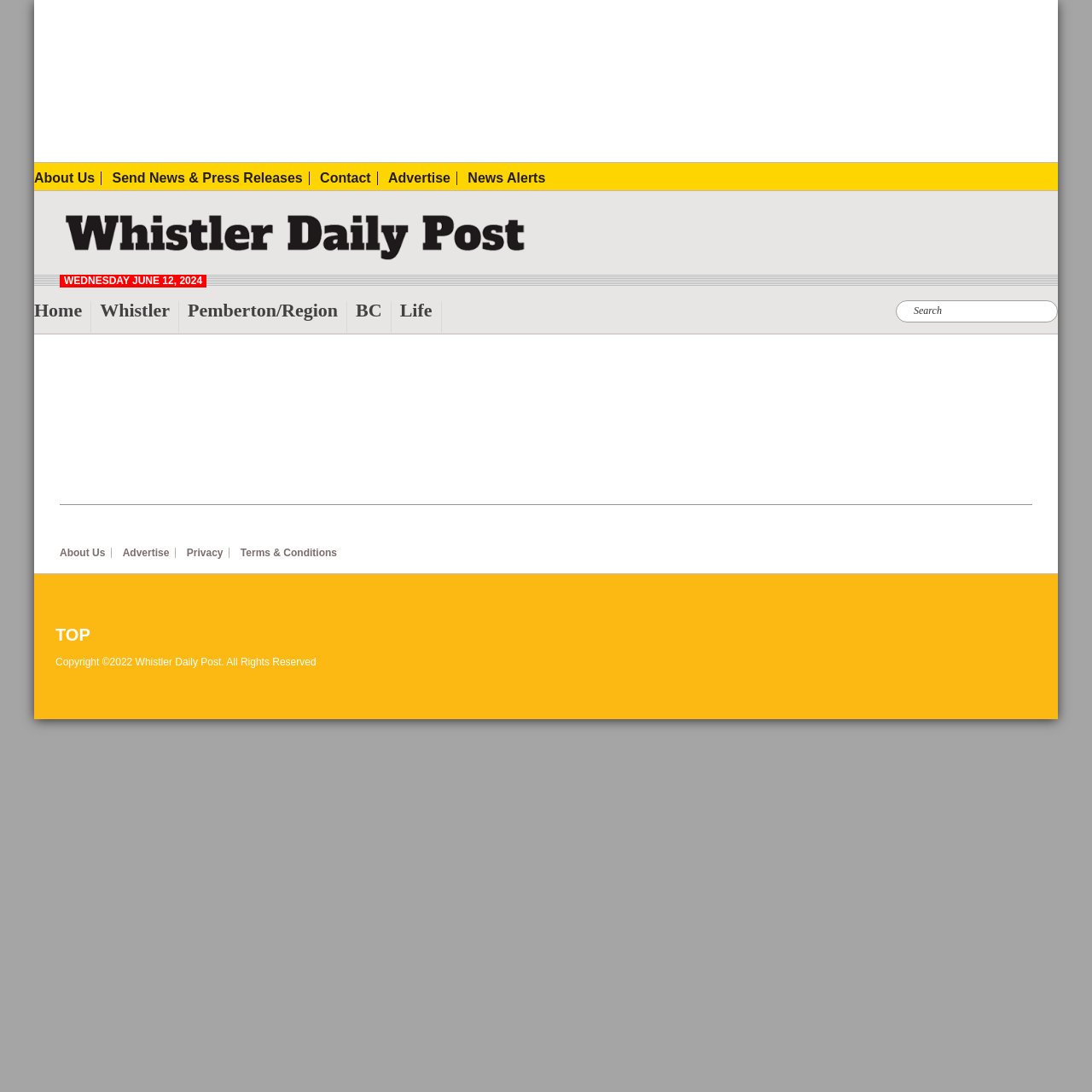What type of image is displayed above the news article?
Please provide a detailed answer to the question.

I determined the type of image by looking at the image displayed above the news article. It appears to be a photo, possibly related to the news article's content.